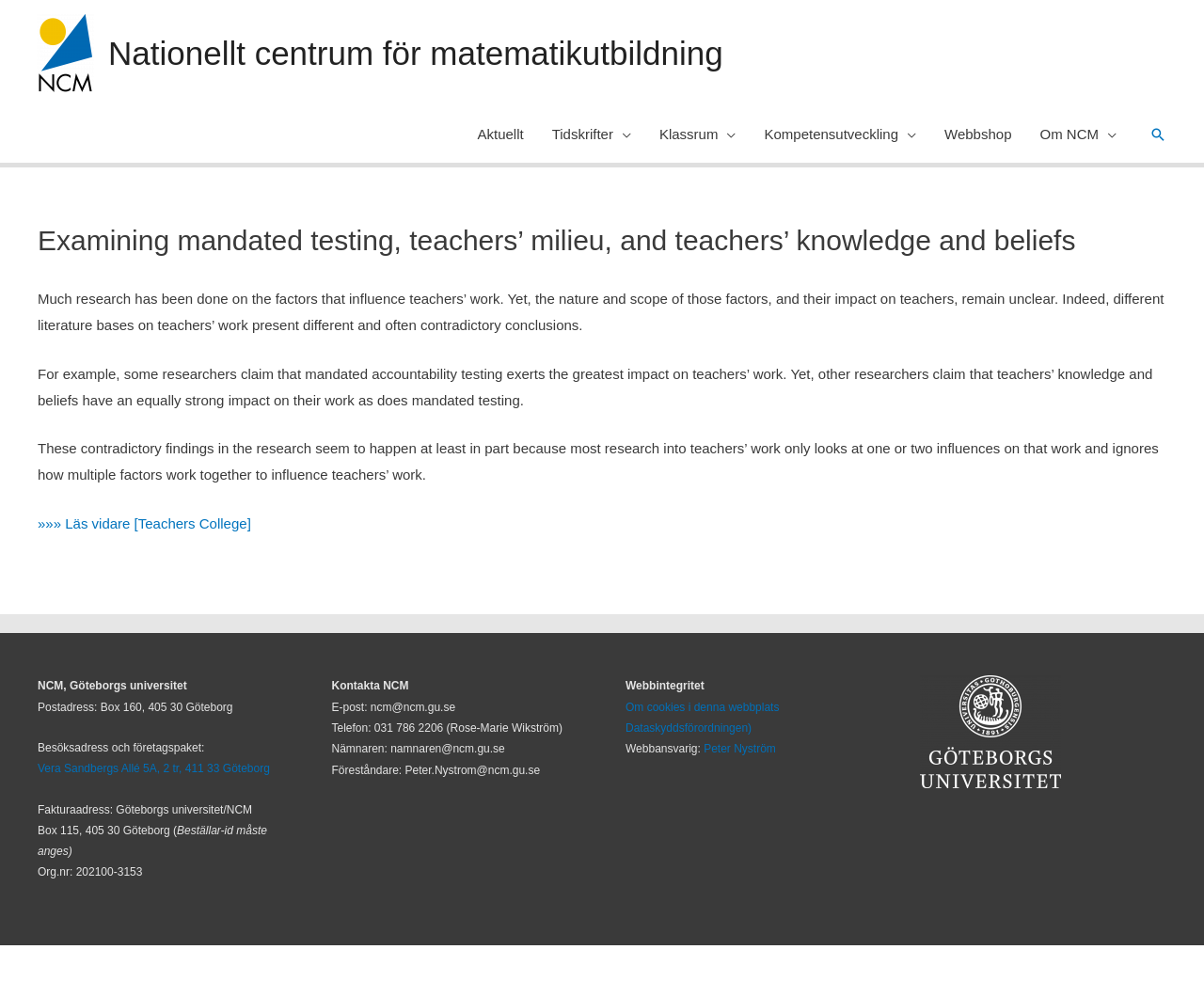Identify the bounding box coordinates of the element to click to follow this instruction: 'Contact NCM via email'. Ensure the coordinates are four float values between 0 and 1, provided as [left, top, right, bottom].

[0.275, 0.703, 0.378, 0.716]